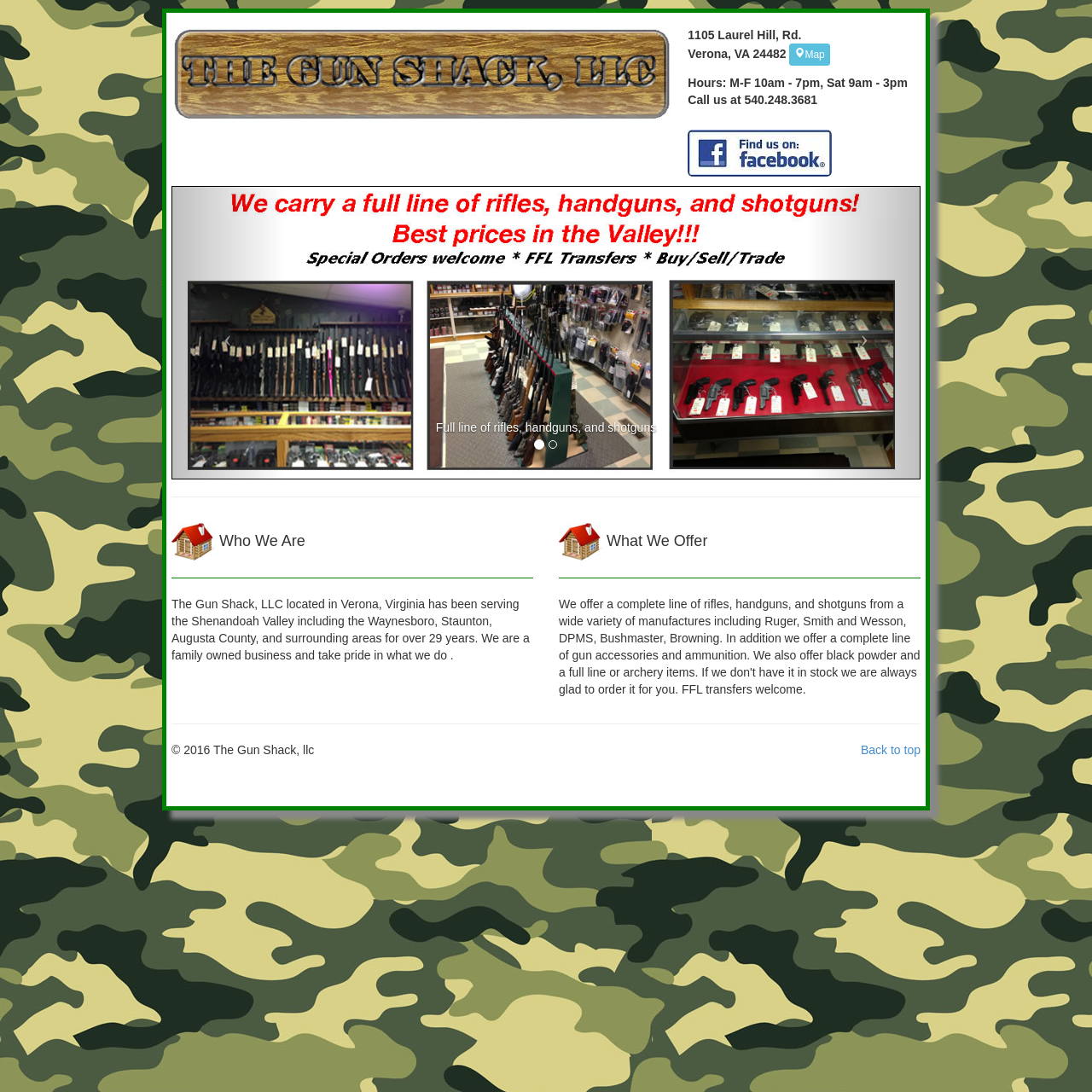What is the purpose of the link with the map icon? Using the information from the screenshot, answer with a single word or phrase.

To view a map